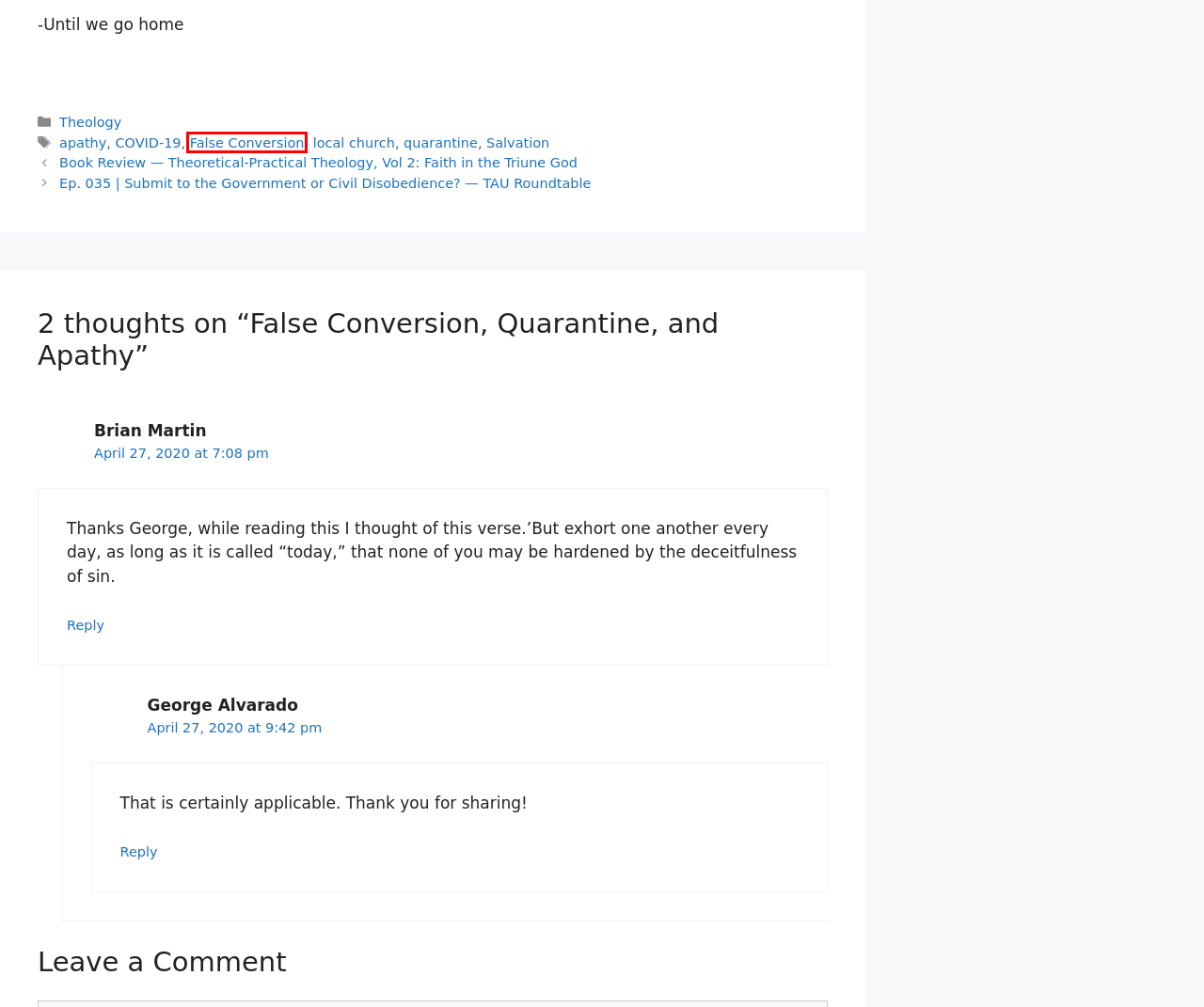Examine the screenshot of a webpage featuring a red bounding box and identify the best matching webpage description for the new page that results from clicking the element within the box. Here are the options:
A. Ep. 035 | Submit to the Government or Civil Disobedience? — TAU Roundtable  • Things Above Us
B. Book Review — Theoretical-Practical Theology, Vol 2: Faith in the Triune God  • Things Above Us
C. Salvation Archives  • Things Above Us
D. quarantine Archives  • Things Above Us
E. Theology Archives  • Things Above Us
F. COVID-19 Archives  • Things Above Us
G. local church Archives  • Things Above Us
H. False Conversion Archives  • Things Above Us

H